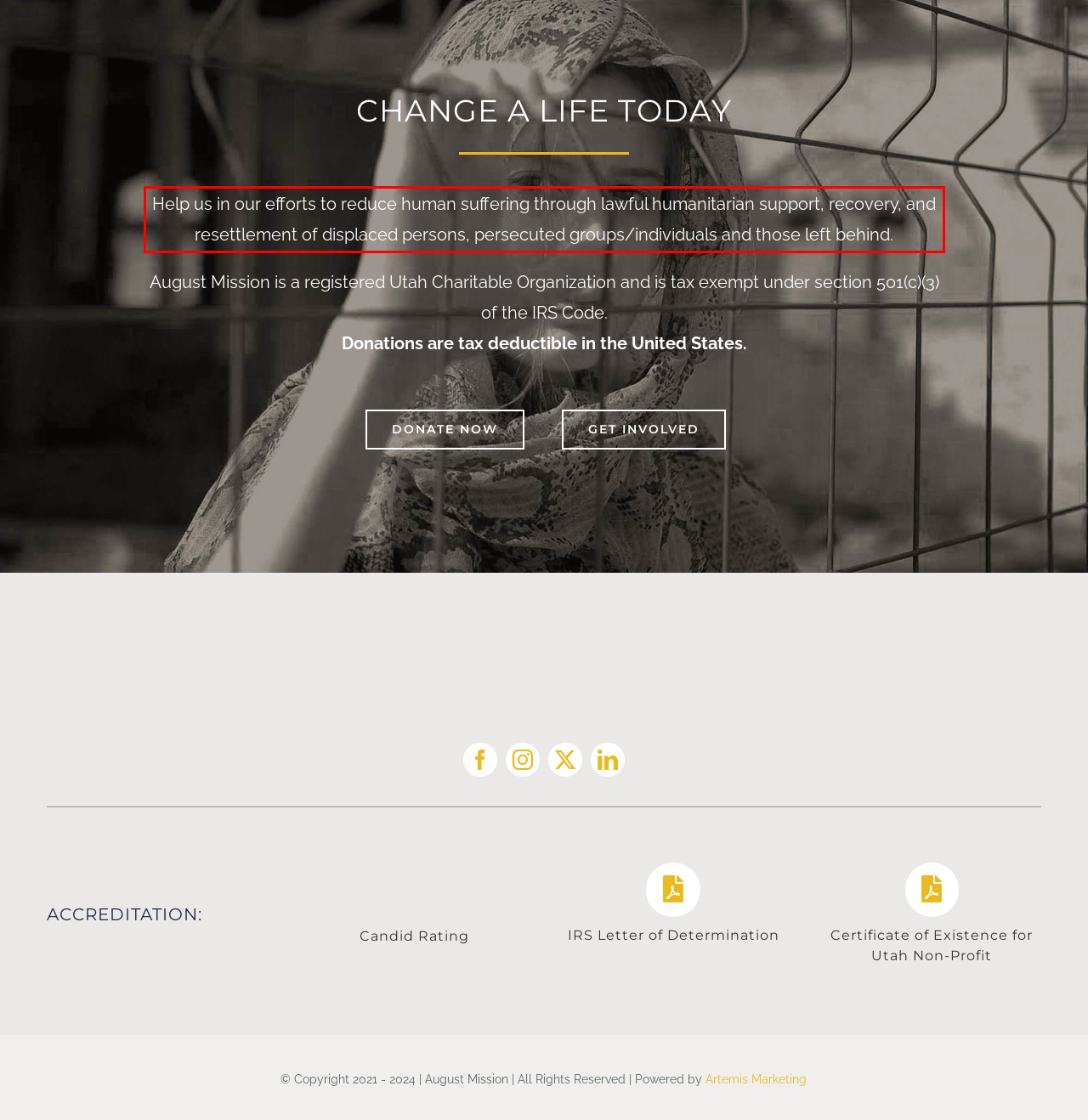Please identify and extract the text content from the UI element encased in a red bounding box on the provided webpage screenshot.

Help us in our efforts to reduce human suffering through lawful humanitarian support, recovery, and resettlement of displaced persons, persecuted groups/individuals and those left behind.